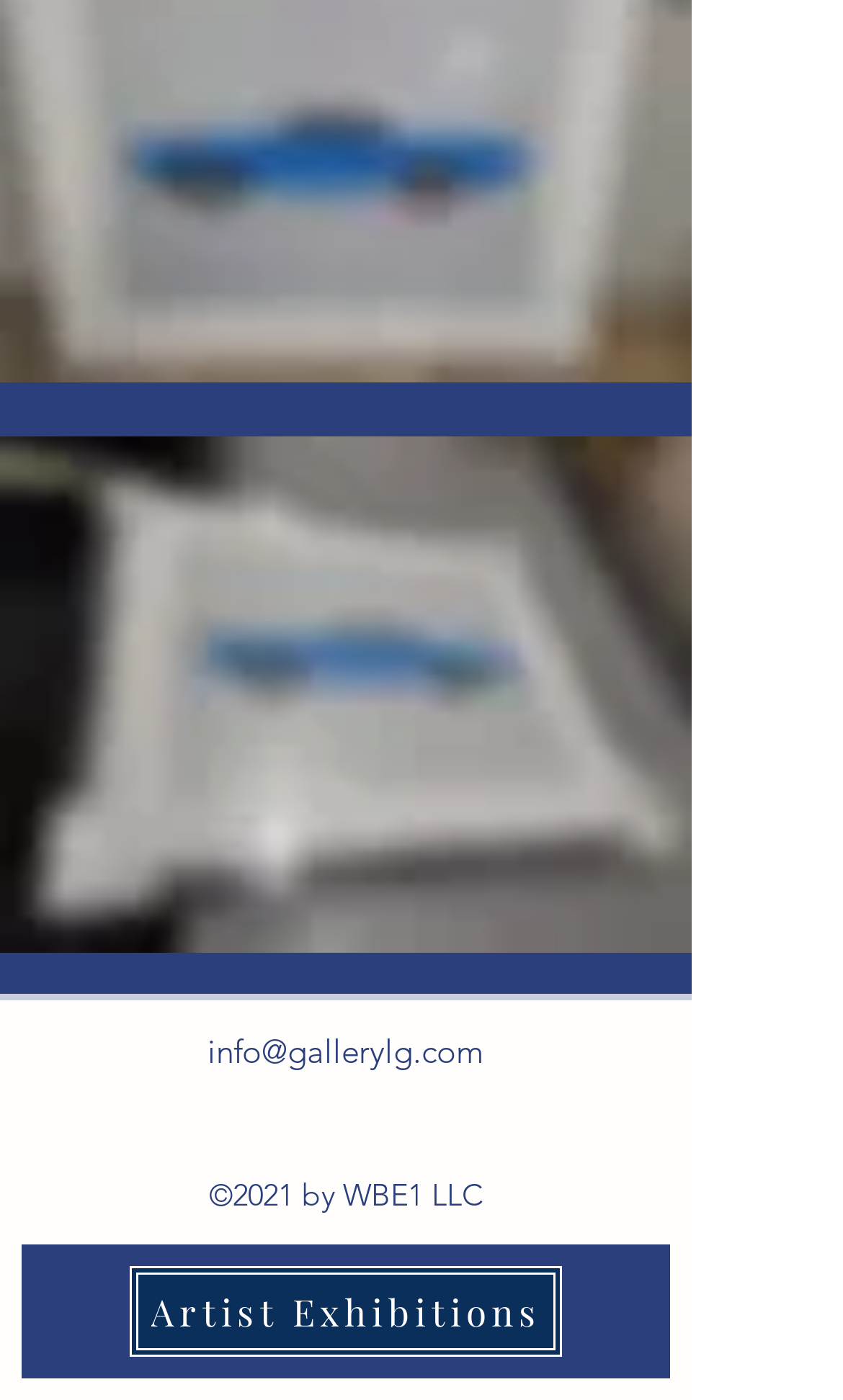How many social media links are in the Social Bar?
Examine the image and provide an in-depth answer to the question.

I counted the number of links in the Social Bar section, which are 'alt.text.label.Facebook' and 'alt.text.label.Instagram', so there are 2 social media links.